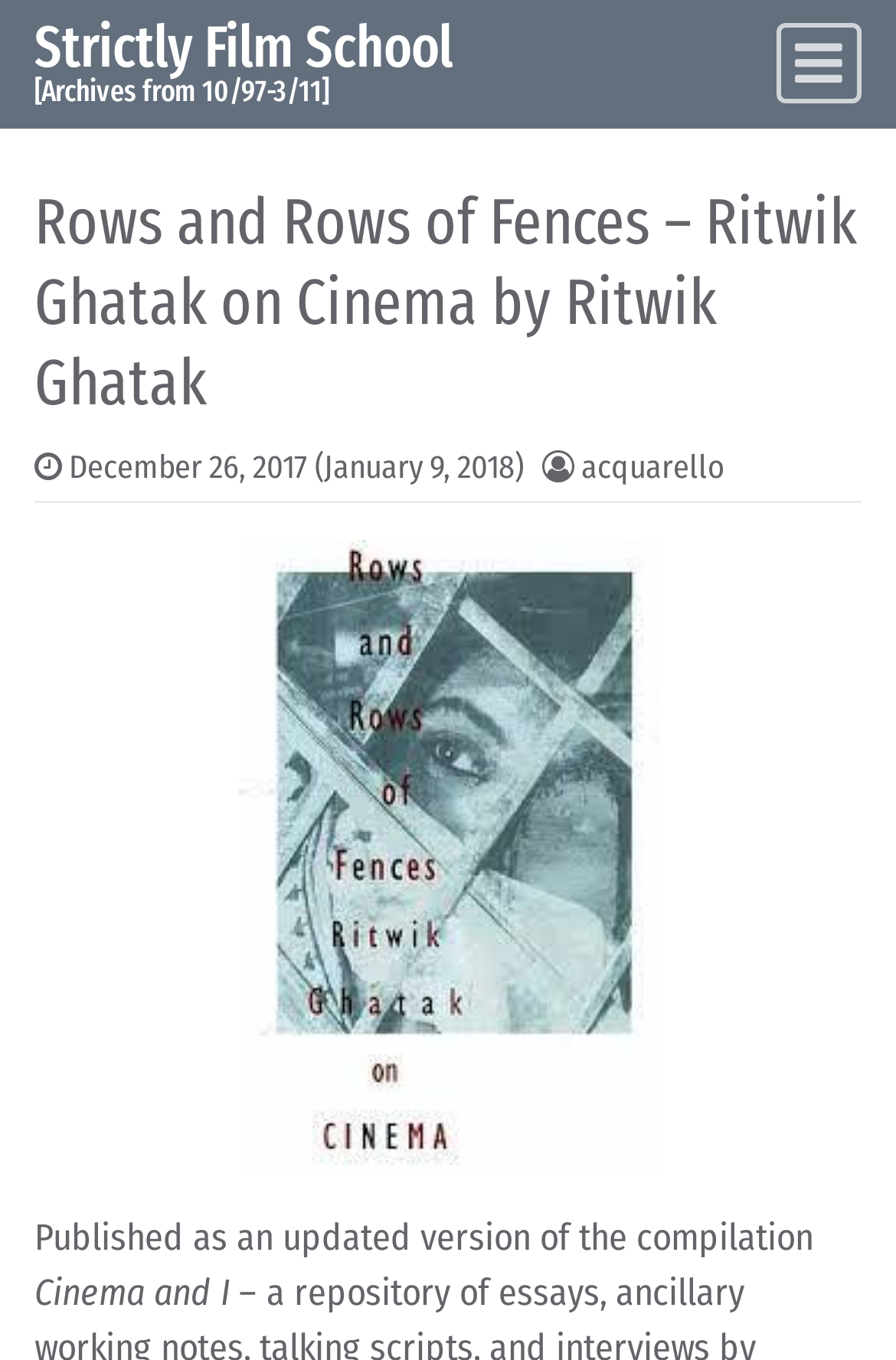Determine the bounding box for the HTML element described here: "acquarello". The coordinates should be given as [left, top, right, bottom] with each number being a float between 0 and 1.

[0.649, 0.329, 0.808, 0.358]